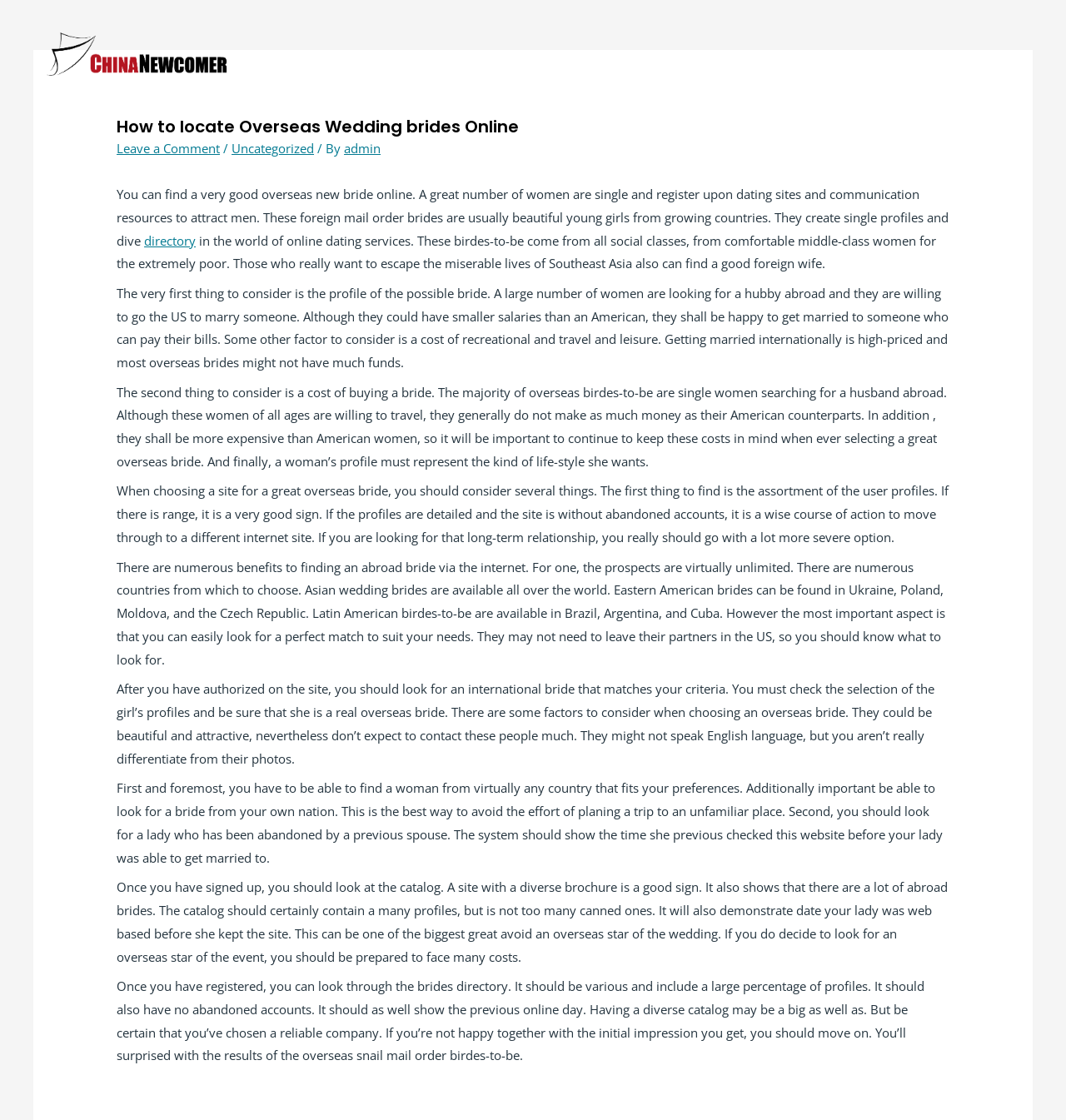Locate the UI element described by admin in the provided webpage screenshot. Return the bounding box coordinates in the format (top-left x, top-left y, bottom-right x, bottom-right y), ensuring all values are between 0 and 1.

[0.323, 0.125, 0.357, 0.14]